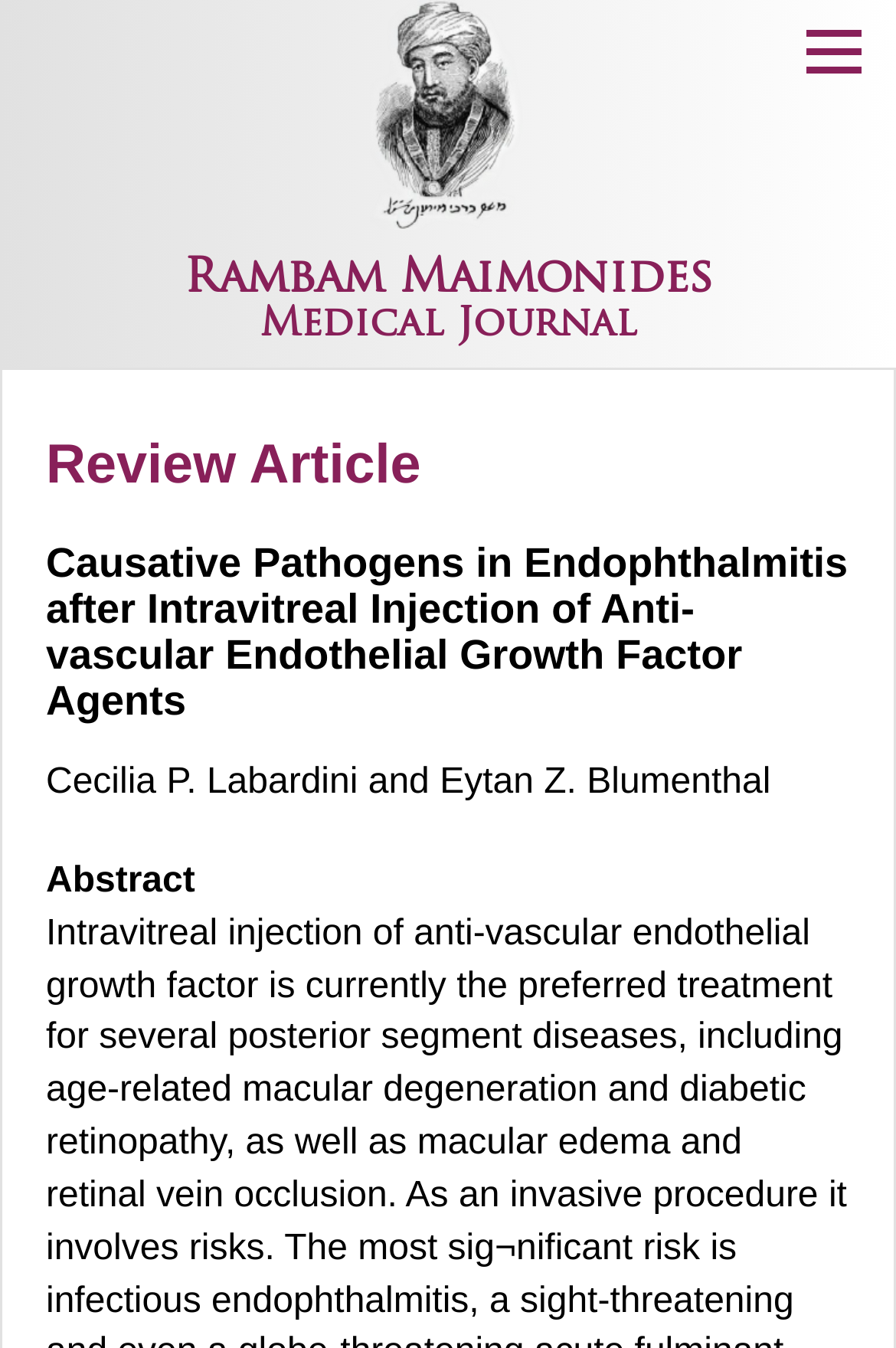Provide a brief response to the question below using one word or phrase:
What is the topic of the article?

Endophthalmitis after Intravitreal Injection